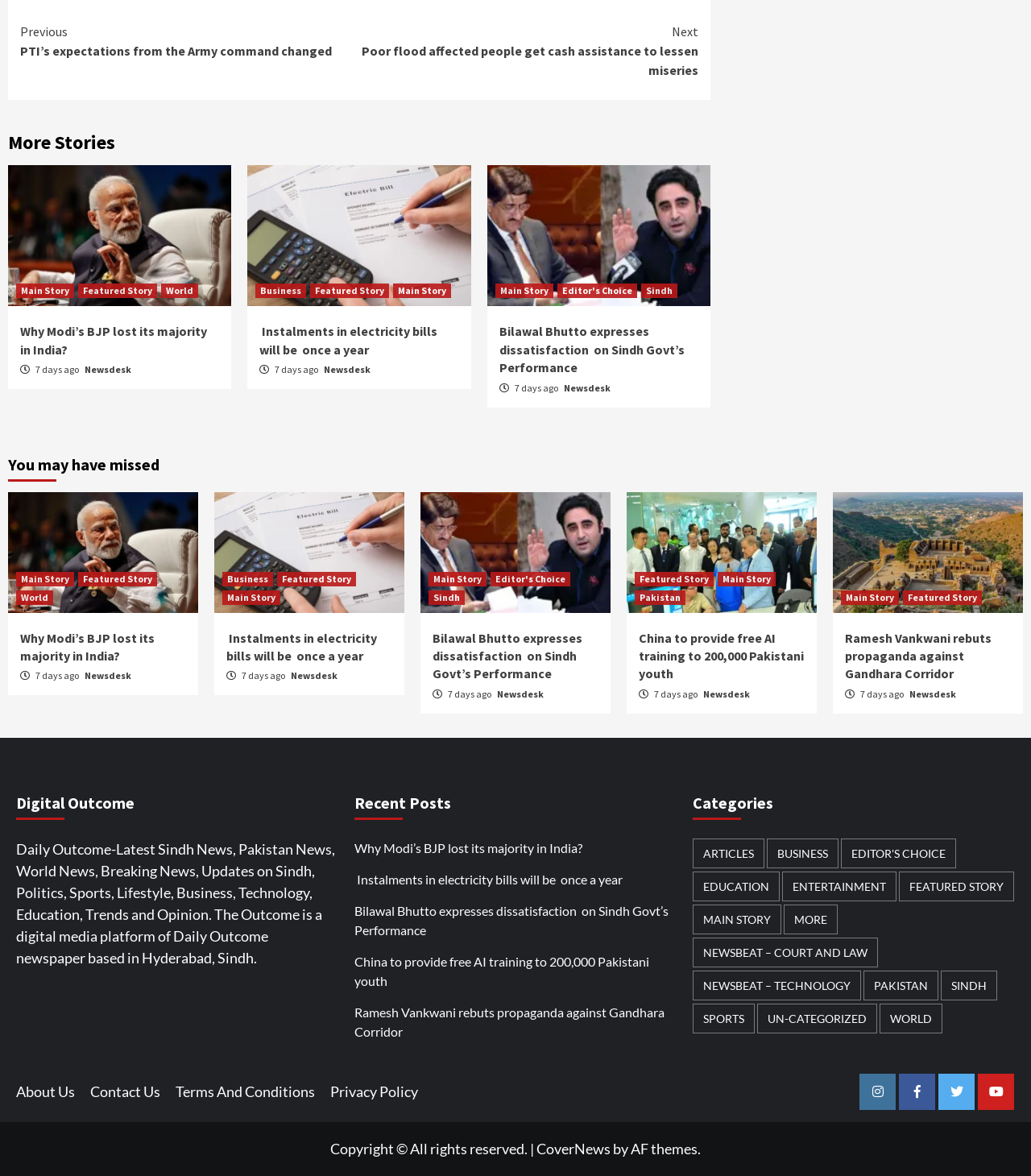Determine the bounding box coordinates of the clickable region to execute the instruction: "Check 'Instalments in electricity bills will be once a year'". The coordinates should be four float numbers between 0 and 1, denoted as [left, top, right, bottom].

[0.252, 0.275, 0.424, 0.304]